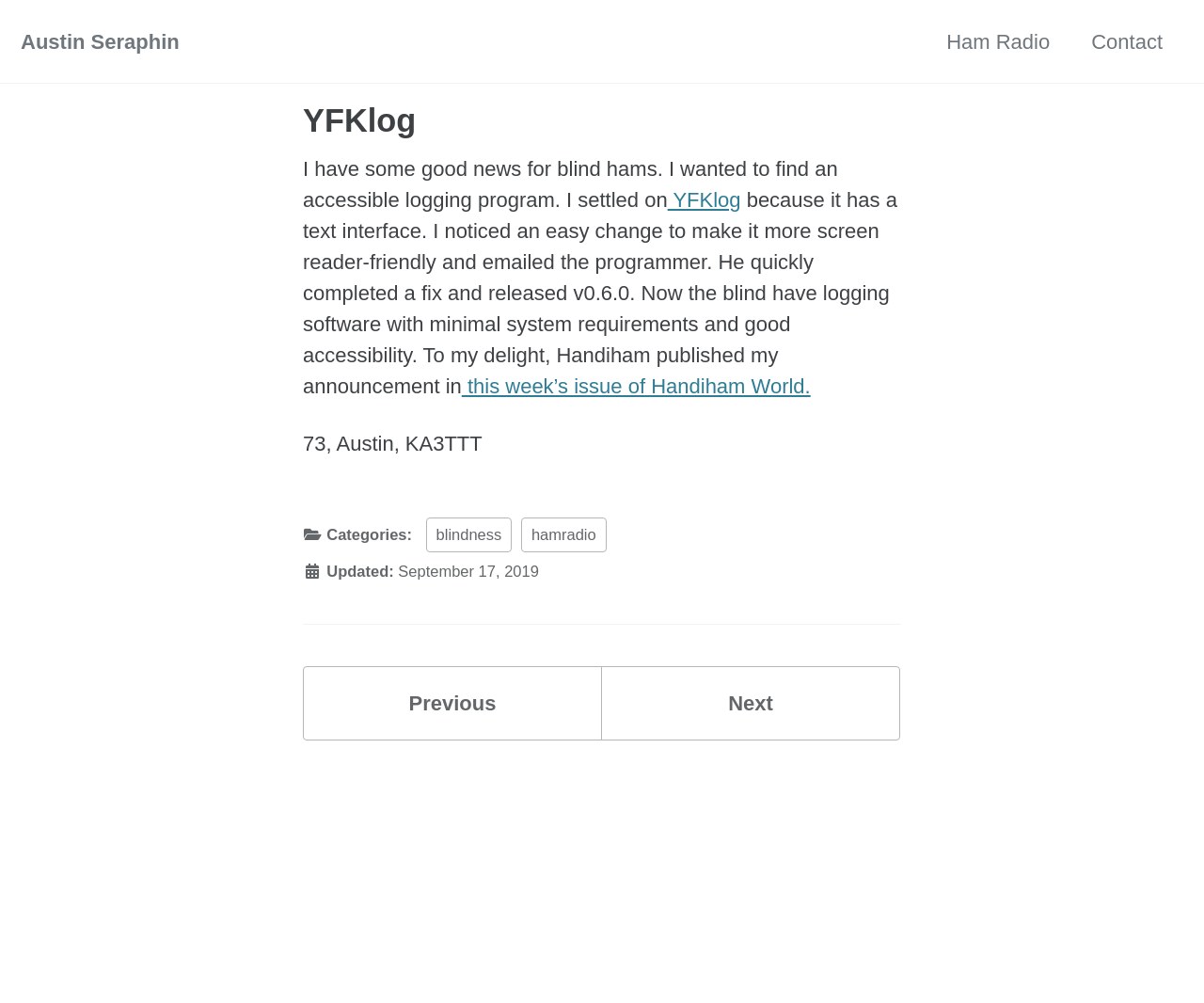Provide the bounding box coordinates for the area that should be clicked to complete the instruction: "read about Ham Radio".

[0.786, 0.026, 0.872, 0.057]